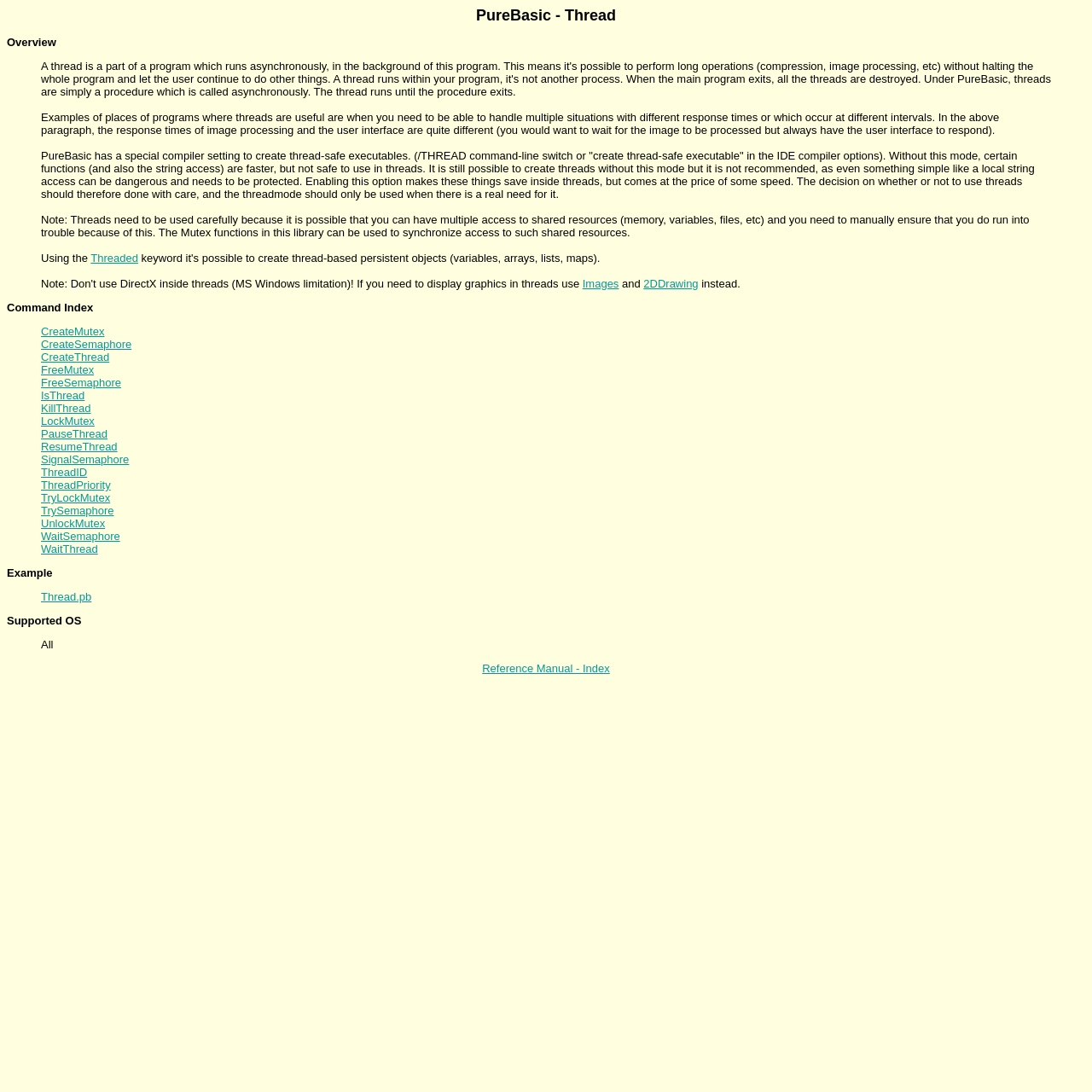Give an extensive and precise description of the webpage.

This webpage is about threads in PureBasic, a programming language. At the top, there is a title "PureBasic - Thread" followed by a subtitle "Overview". Below the title, there is a blockquote section that contains three paragraphs of text explaining the concept of threads, their usefulness, and the importance of using them carefully to avoid accessing shared resources simultaneously.

To the right of the blockquote section, there are three links: "Threaded", "Images", and "2DDrawing". These links are likely related to the topic of threads in PureBasic.

Below the blockquote section, there is a section titled "Command Index" that lists 18 links to various thread-related commands in PureBasic, such as "CreateMutex", "CreateThread", and "KillThread". These links are organized in a single column and take up most of the page.

At the bottom of the page, there are three more sections: "Example" with a link to "Thread.pb", "Supported OS" with the text "All", and a link to the "Reference Manual - Index".